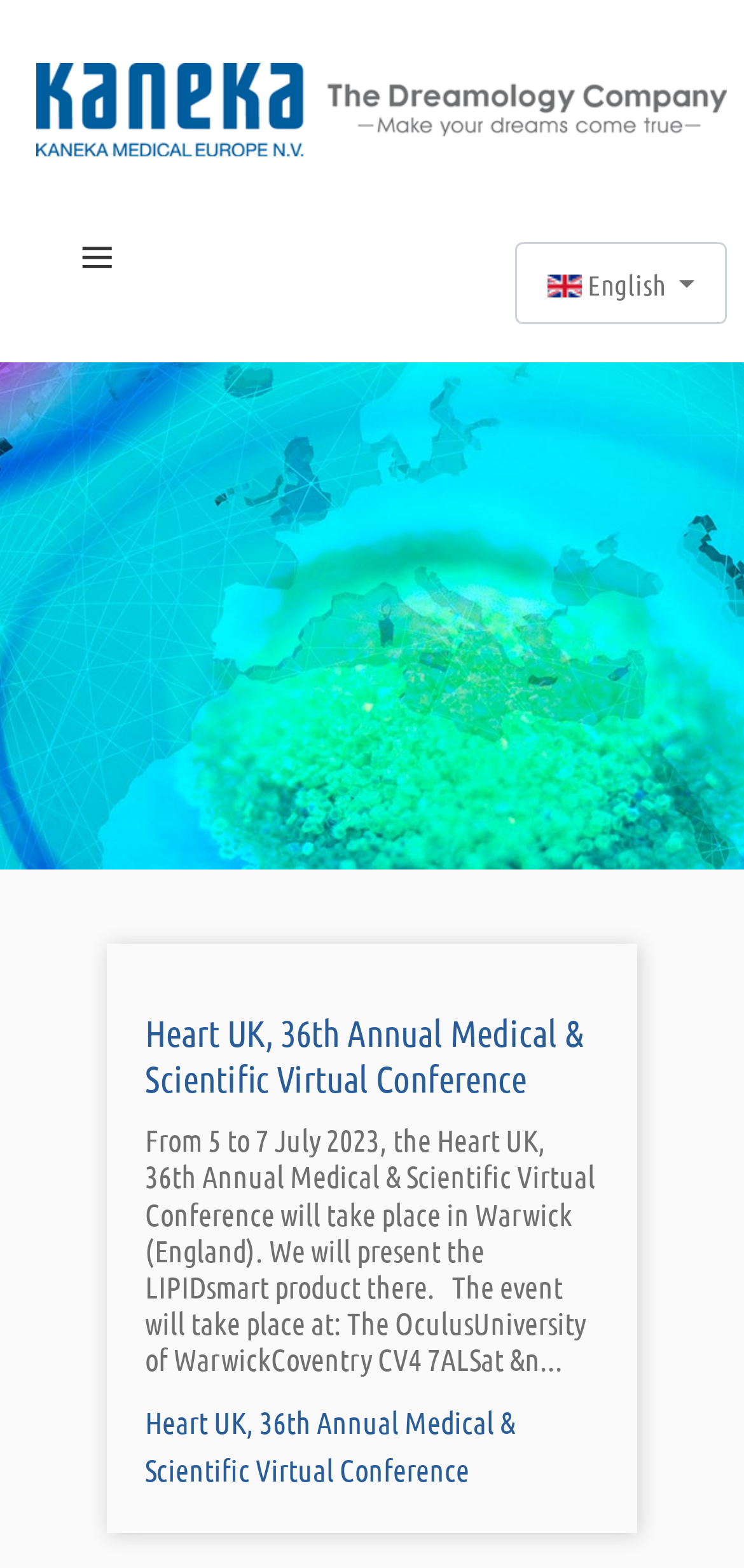Give a comprehensive overview of the webpage, including key elements.

The webpage is about Kaneka Medical Europe N.V. German Branch. At the top right corner, there is a language selection button labeled "Select your language English". Below it, there is a link to the homepage of Kaneka Medical Europe N.V. German Branch, accompanied by an image with the same name. Next to the link, there is a static text element displaying the symbol "≡".

Below these elements, there is a slider region that spans the entire width of the page. Within the slider, there is a note with a static text element labeled "Slide 1".

Further down the page, there is a heading that announces the Heart UK, 36th Annual Medical & Scientific Virtual Conference. Below the heading, there is a paragraph of text that provides details about the conference, including the dates, location, and a brief description of the event. At the end of the paragraph, there is a "Read more" link that allows users to access more information about the conference.